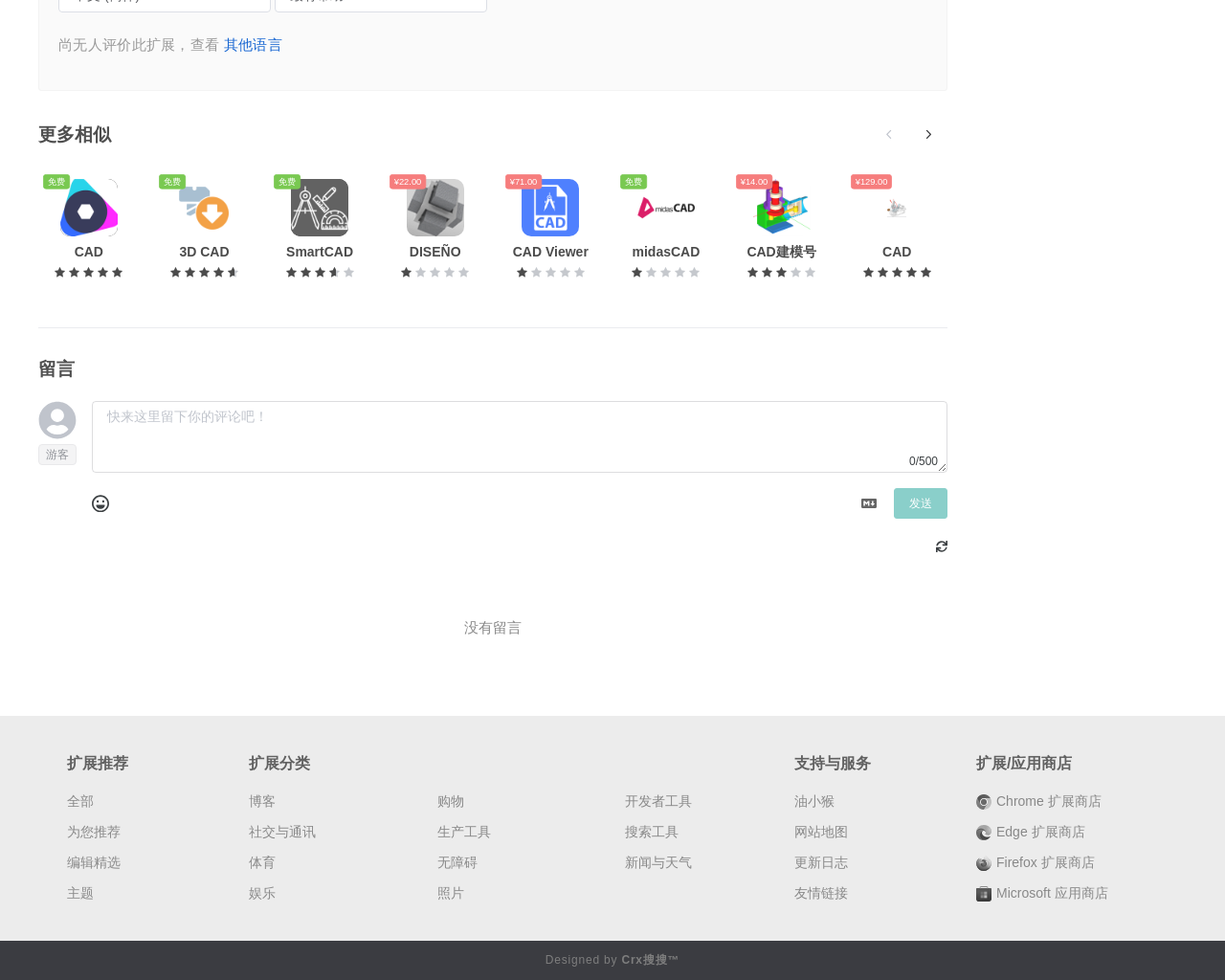Give the bounding box coordinates for the element described as: "CAD Explorer 免费".

[0.031, 0.173, 0.114, 0.295]